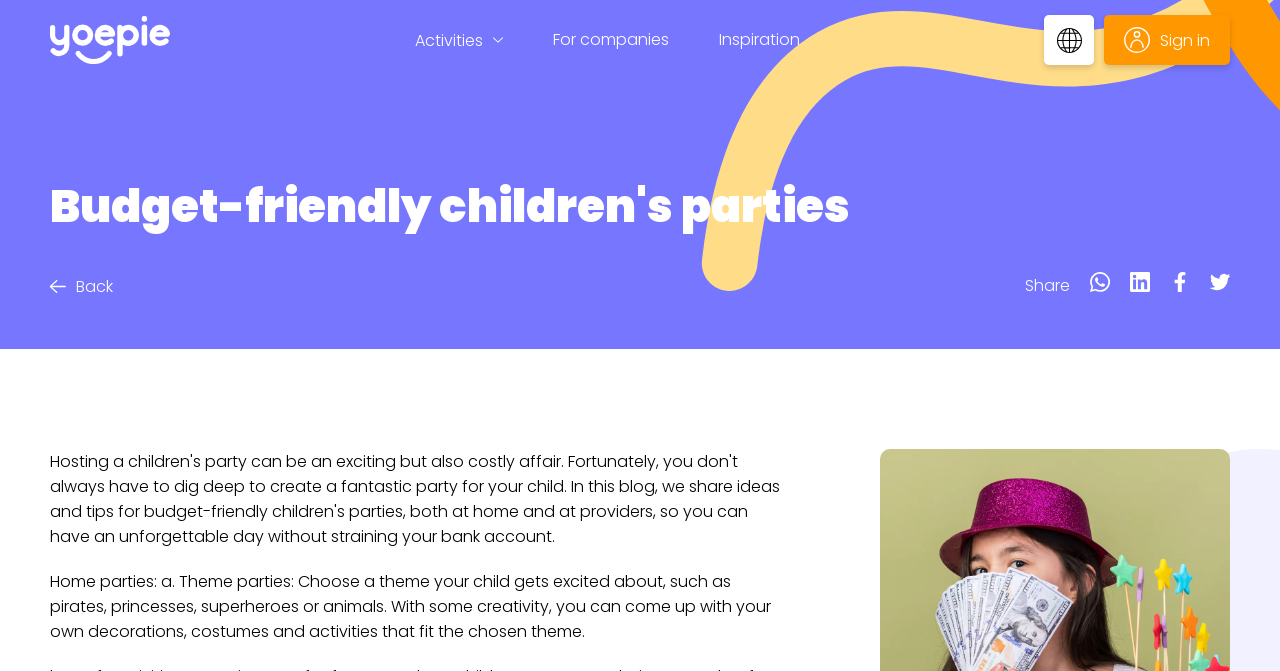What is the purpose of the 'Back' button?
Refer to the image and give a detailed answer to the query.

The 'Back' button is likely a navigation element that allows the user to go back to a previous page or section, based on its label and typical web page navigation conventions.